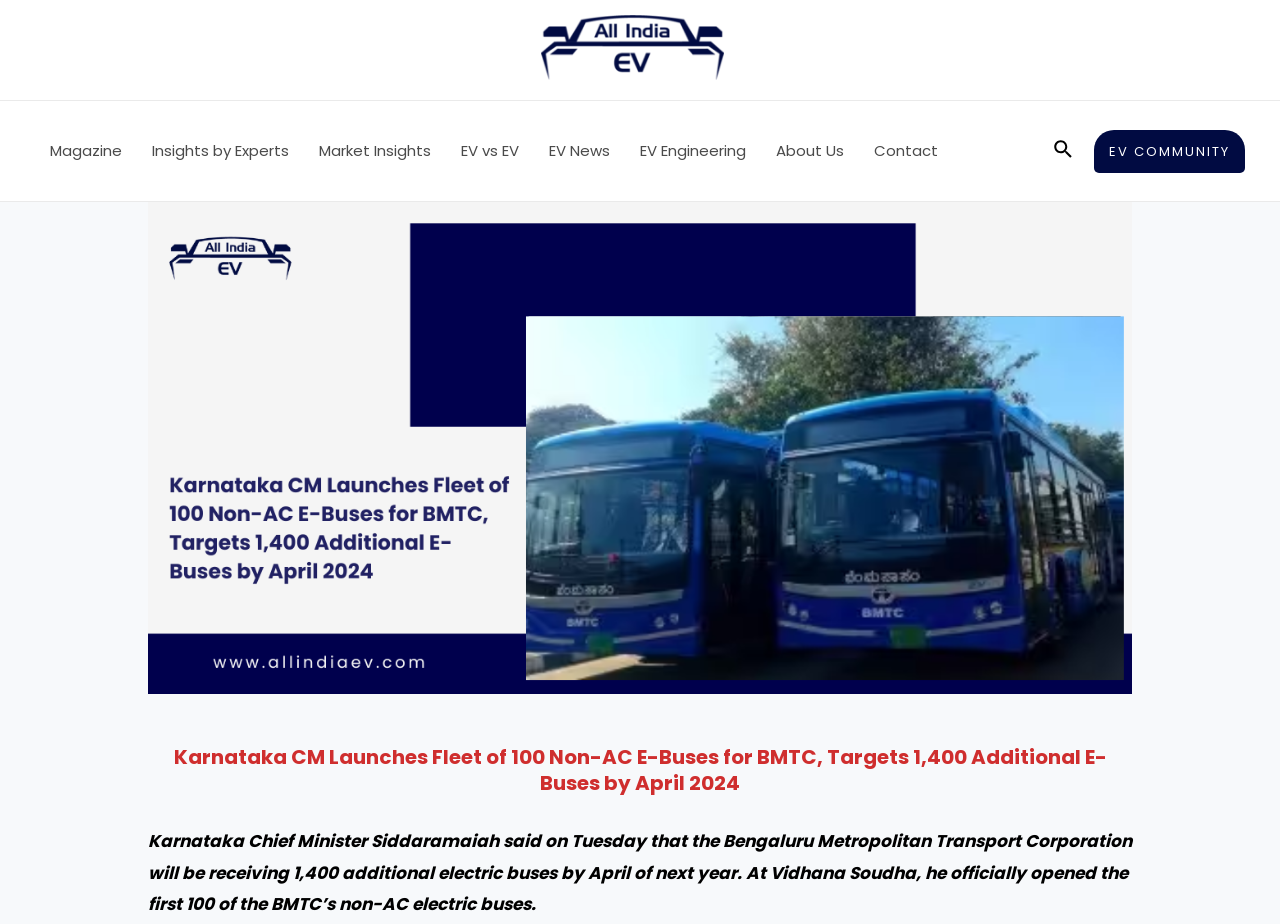What is the current number of non-AC e-buses launched?
Please use the image to provide a one-word or short phrase answer.

100